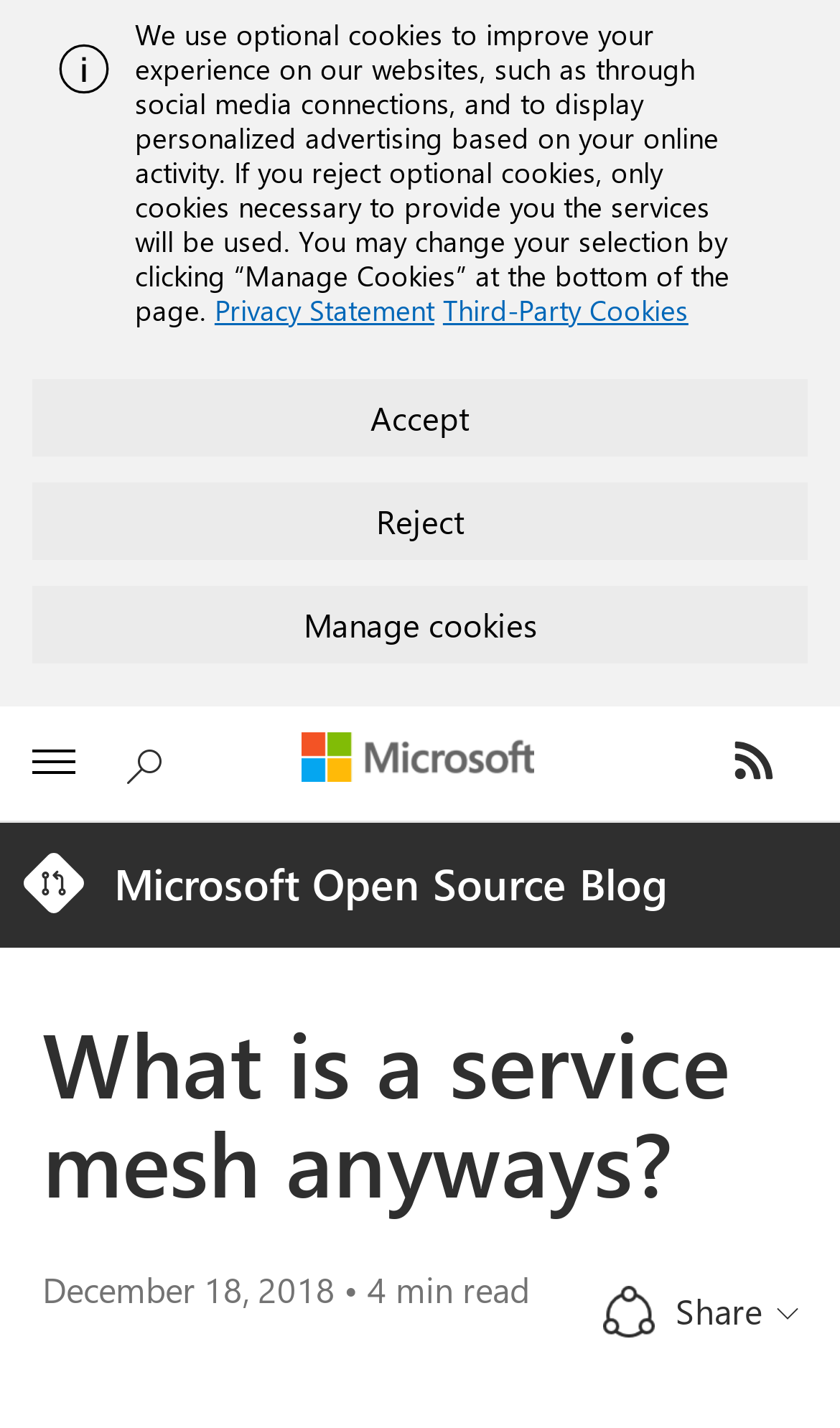Provide the bounding box coordinates of the HTML element this sentence describes: "Third-Party Cookies". The bounding box coordinates consist of four float numbers between 0 and 1, i.e., [left, top, right, bottom].

[0.527, 0.204, 0.82, 0.229]